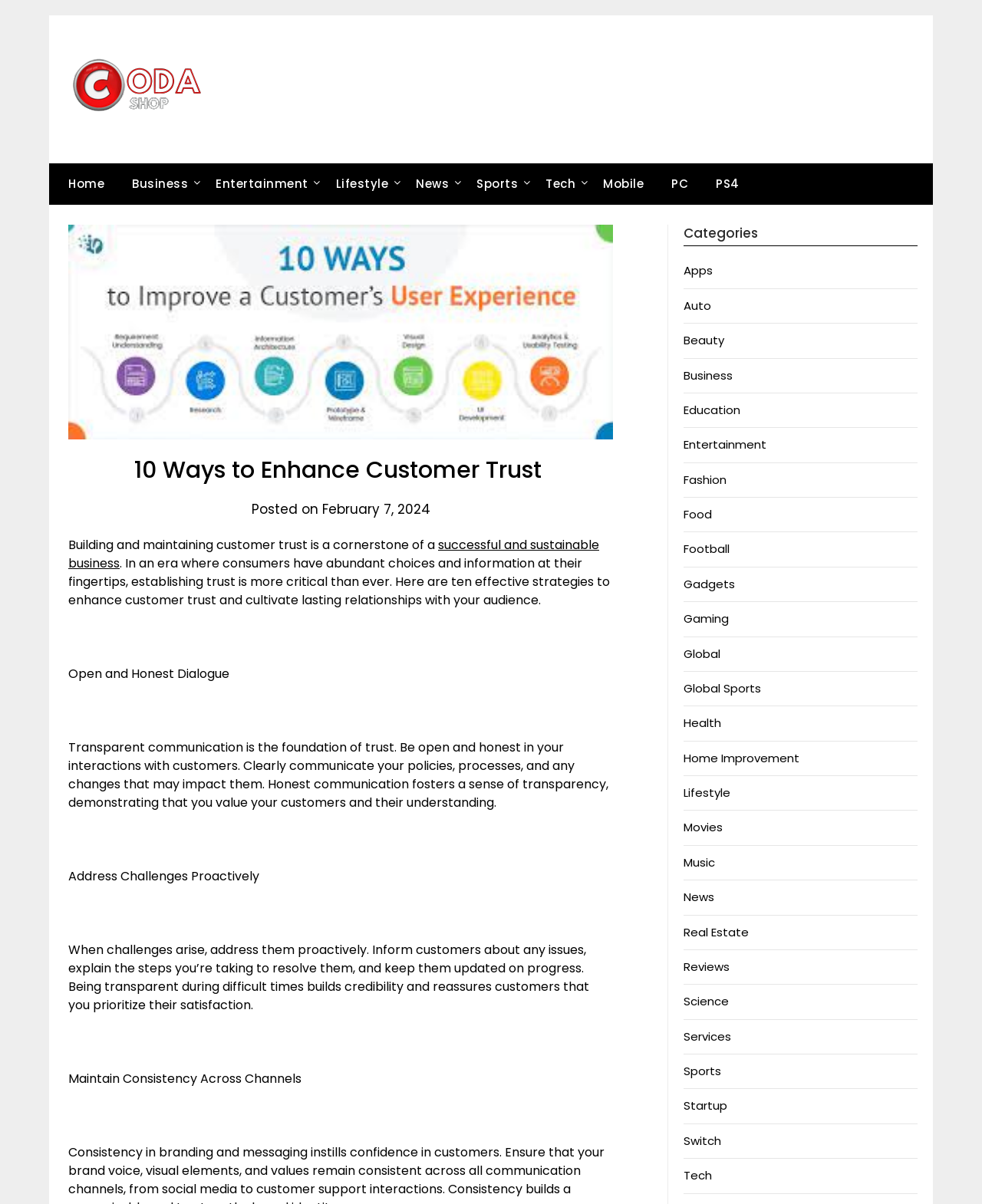Pinpoint the bounding box coordinates for the area that should be clicked to perform the following instruction: "Click on the 'Updating reviews' link".

None